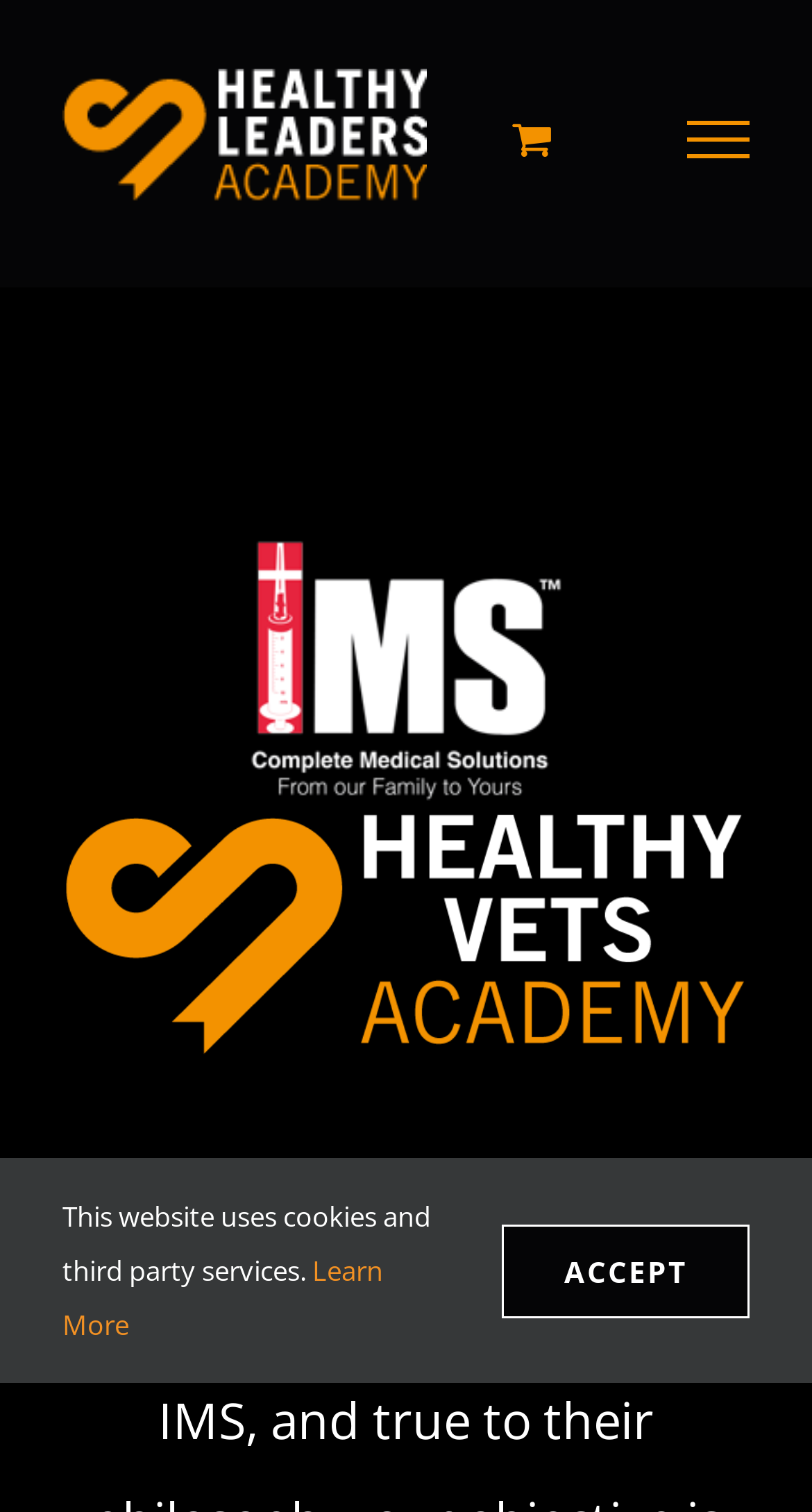How many links are visible on the top section of the webpage?
Give a one-word or short phrase answer based on the image.

2